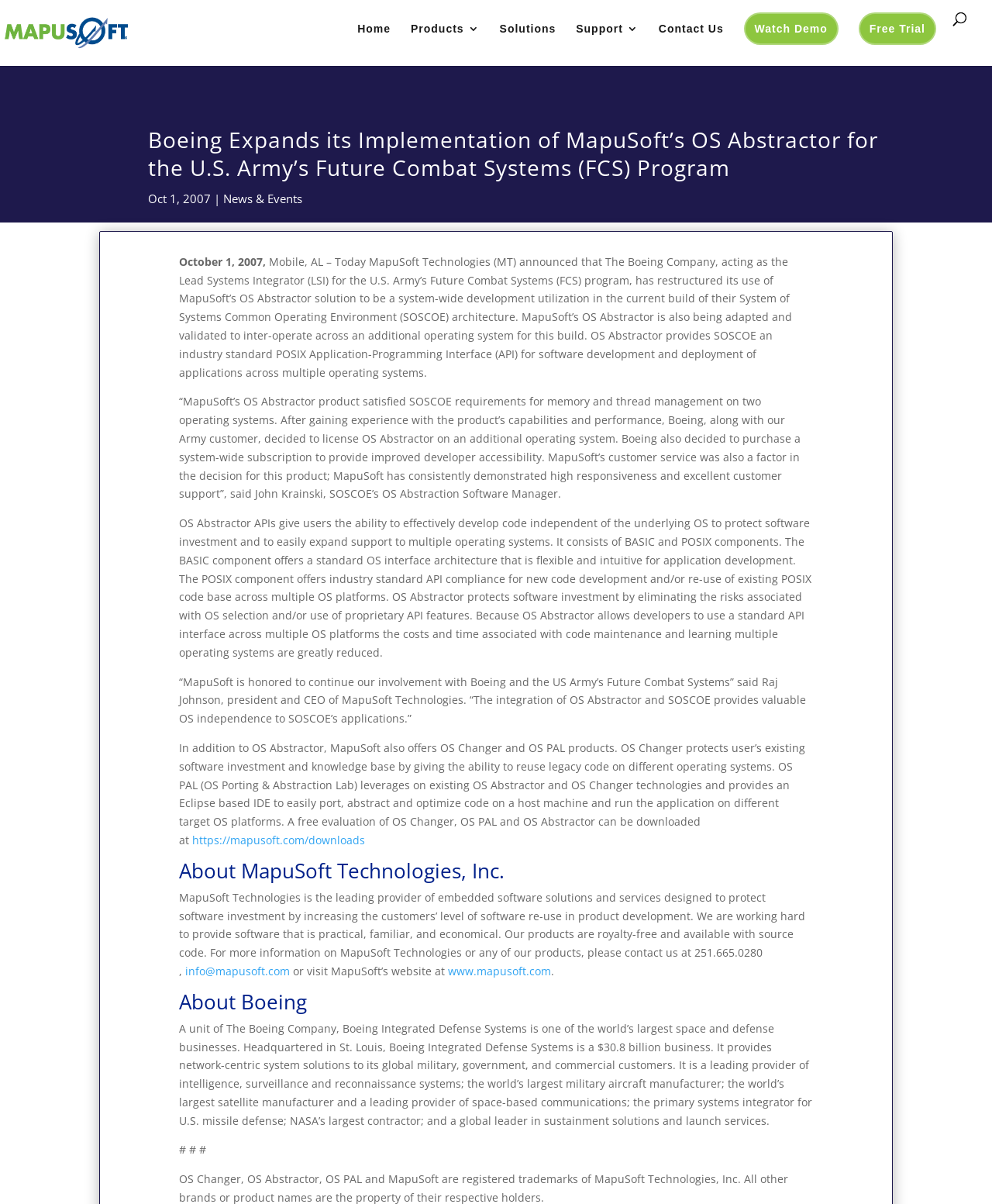Answer the question using only one word or a concise phrase: What is the website URL to download a free evaluation of OS Changer, OS PAL and OS Abstractor?

https://mapusoft.com/downloads